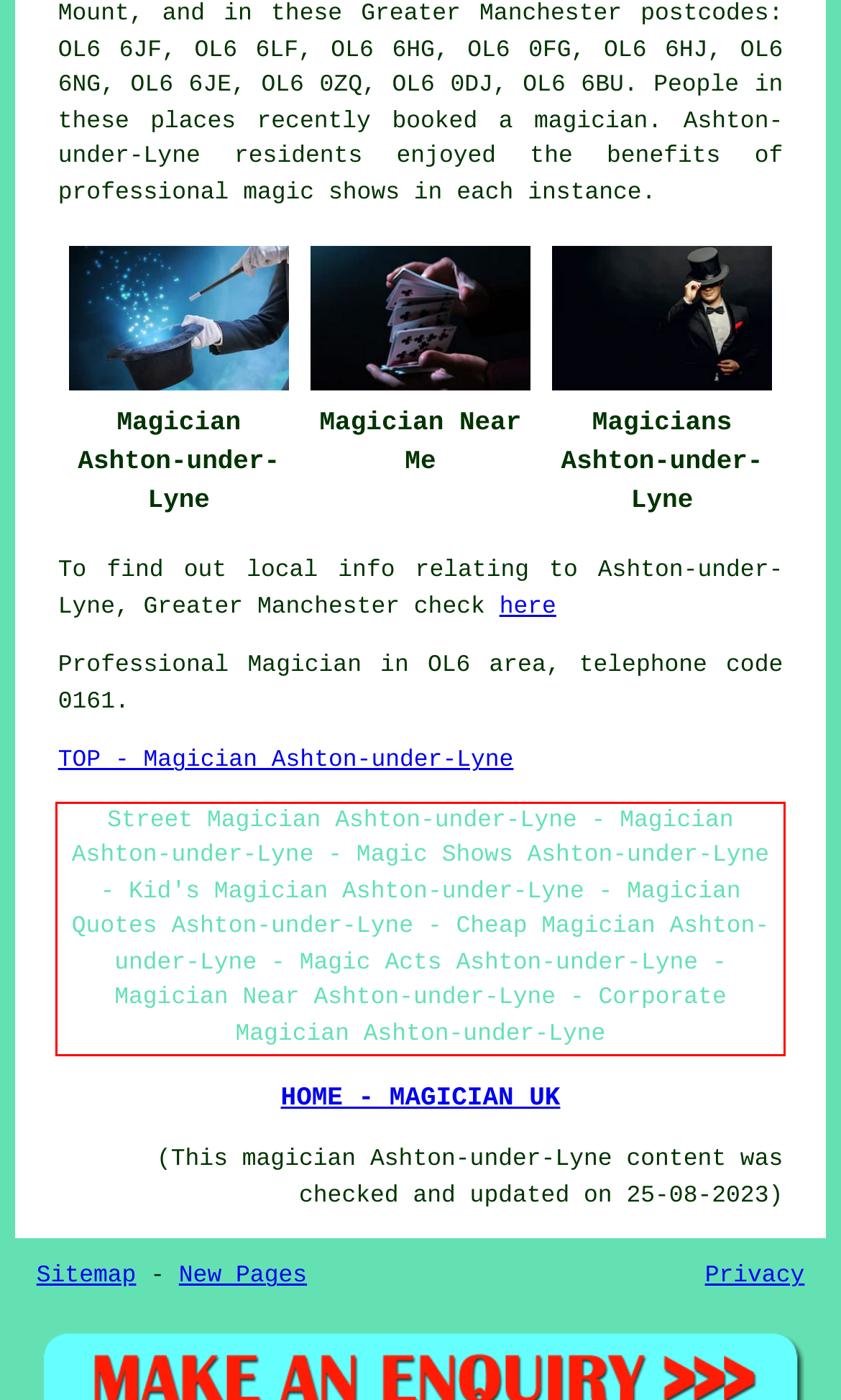Identify the text inside the red bounding box in the provided webpage screenshot and transcribe it.

Street Magician Ashton-under-Lyne - Magician Ashton-under-Lyne - Magic Shows Ashton-under-Lyne - Kid's Magician Ashton-under-Lyne - Magician Quotes Ashton-under-Lyne - Cheap Magician Ashton-under-Lyne - Magic Acts Ashton-under-Lyne - Magician Near Ashton-under-Lyne - Corporate Magician Ashton-under-Lyne